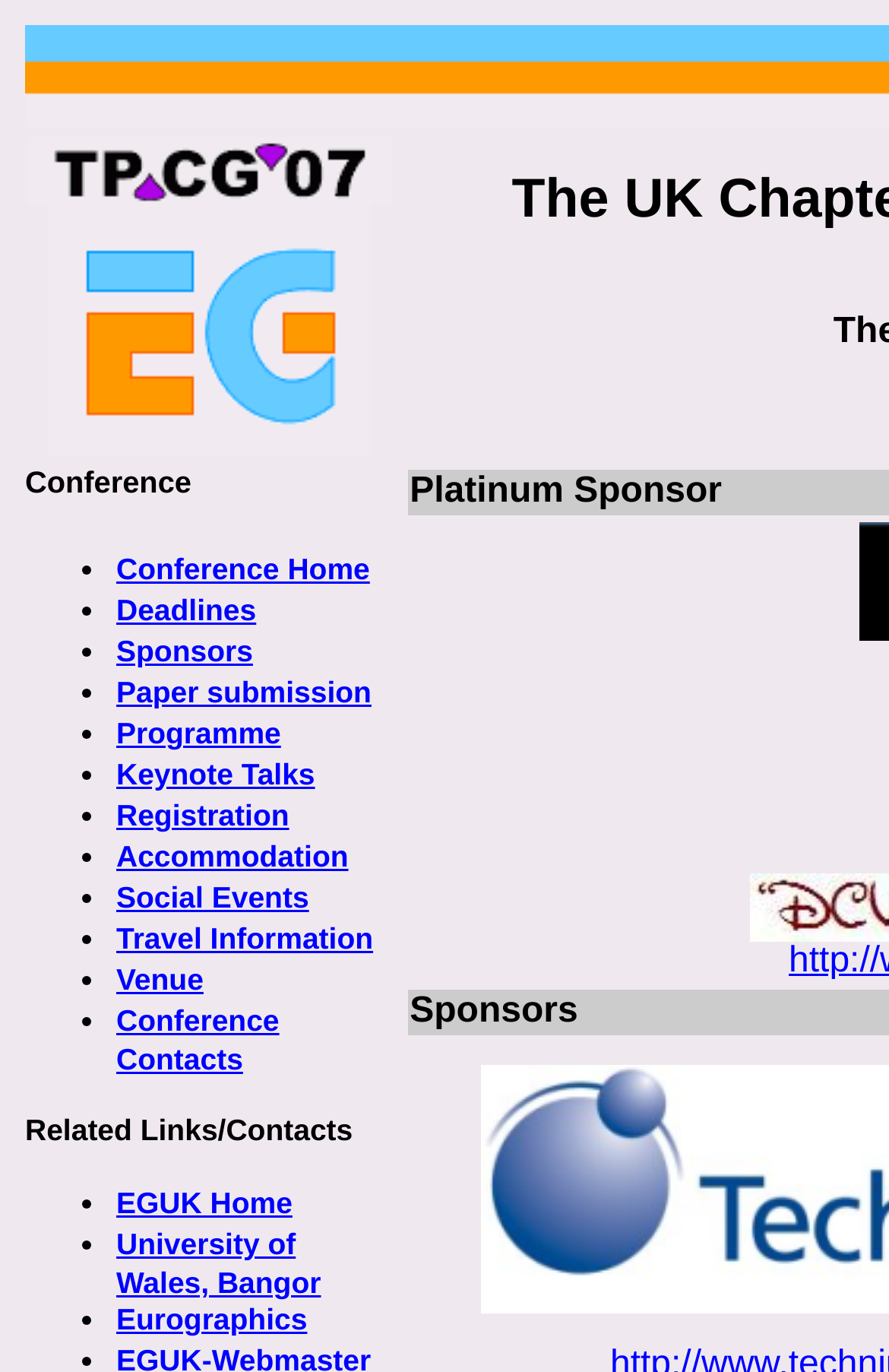Identify the bounding box coordinates for the region to click in order to carry out this instruction: "Visit EGUK Home". Provide the coordinates using four float numbers between 0 and 1, formatted as [left, top, right, bottom].

[0.131, 0.865, 0.329, 0.889]